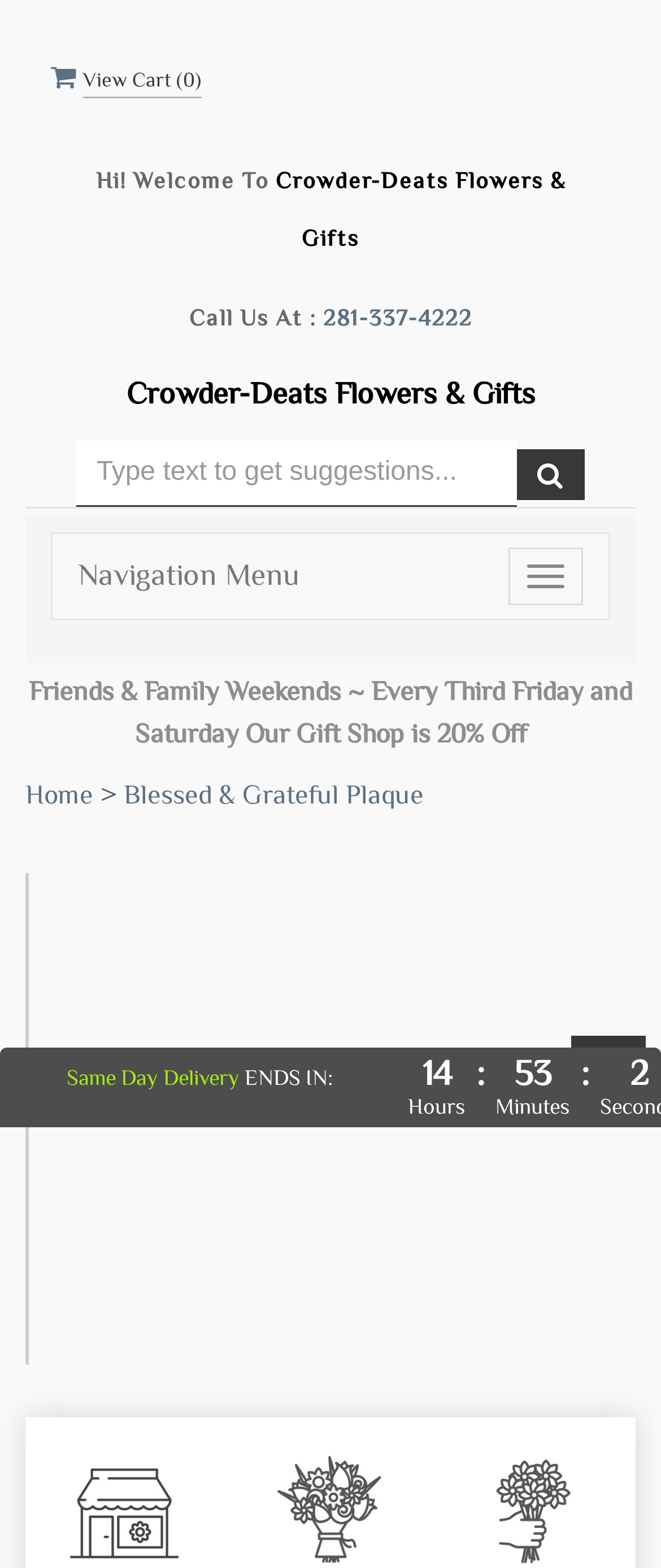Find the bounding box coordinates of the element I should click to carry out the following instruction: "Call the phone number".

[0.488, 0.194, 0.714, 0.211]